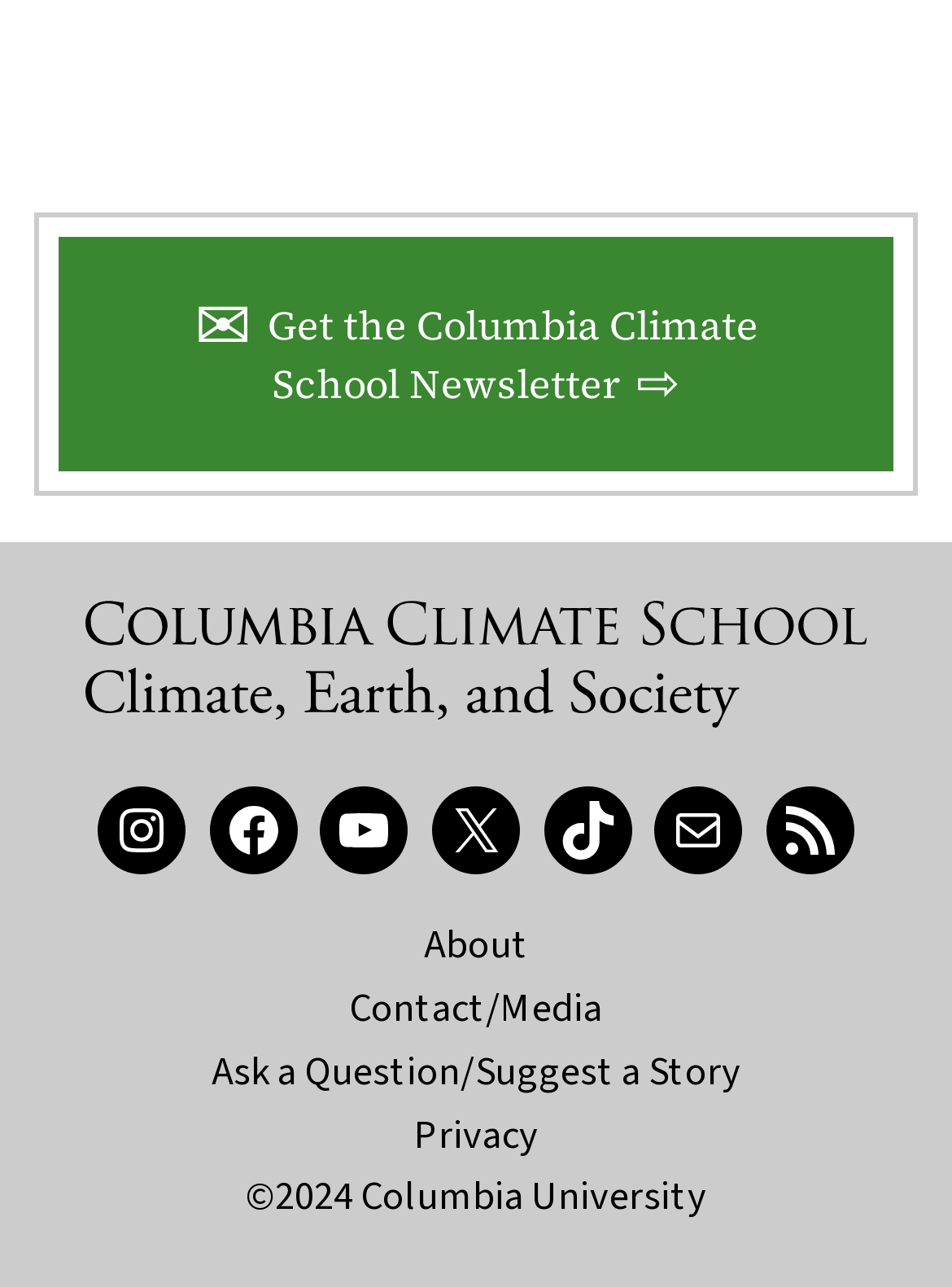Specify the bounding box coordinates of the area that needs to be clicked to achieve the following instruction: "Read more about Best Laptops Reviews".

None